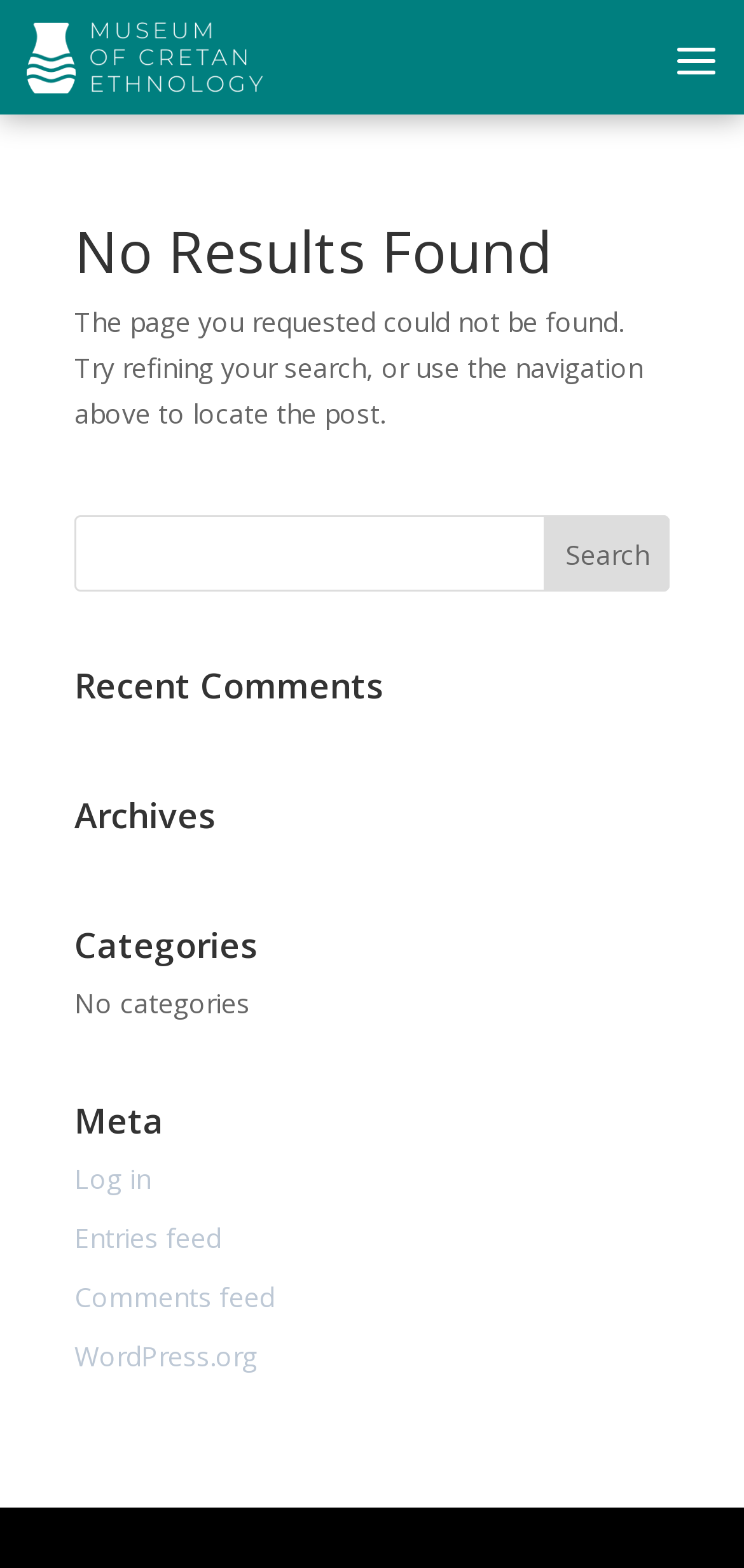Can you find and provide the main heading text of this webpage?

No Results Found